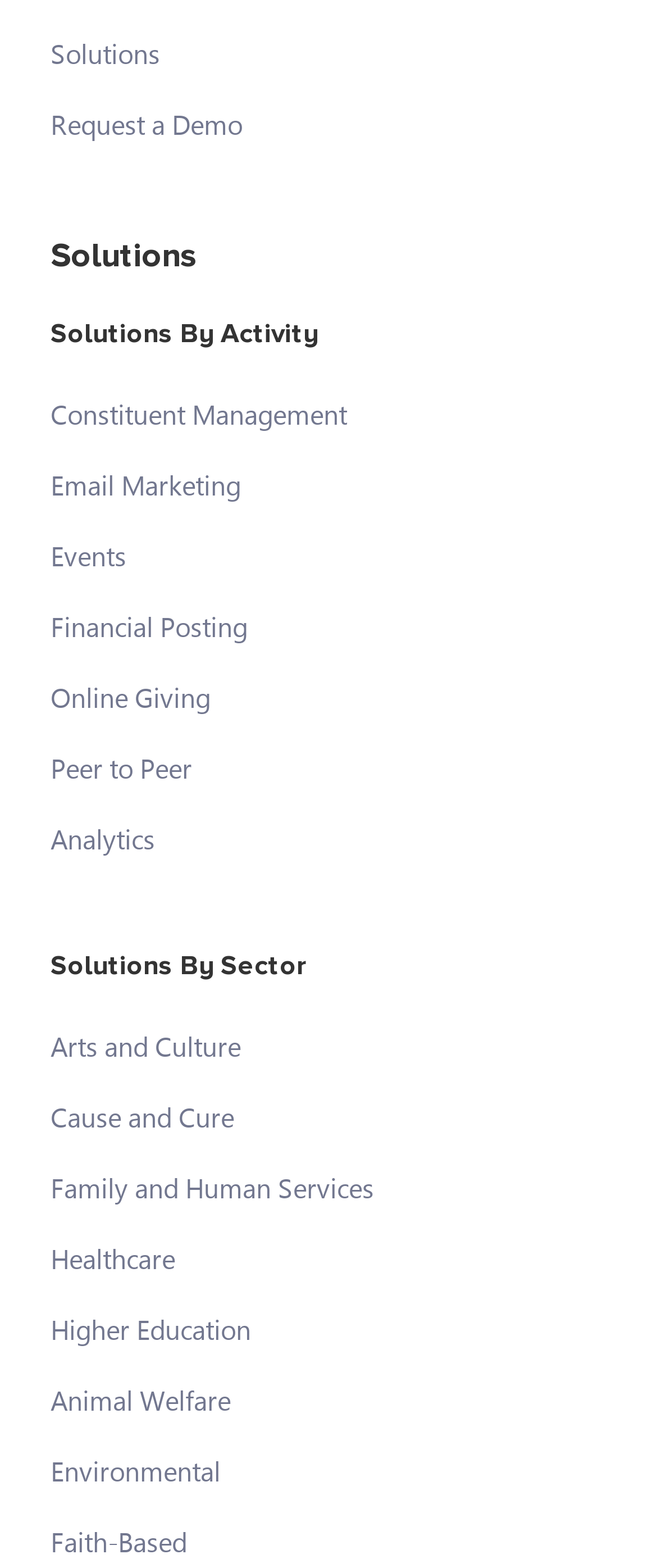Based on the element description Peer to Peer, identify the bounding box coordinates for the UI element. The coordinates should be in the format (top-left x, top-left y, bottom-right x, bottom-right y) and within the 0 to 1 range.

[0.077, 0.425, 0.292, 0.448]